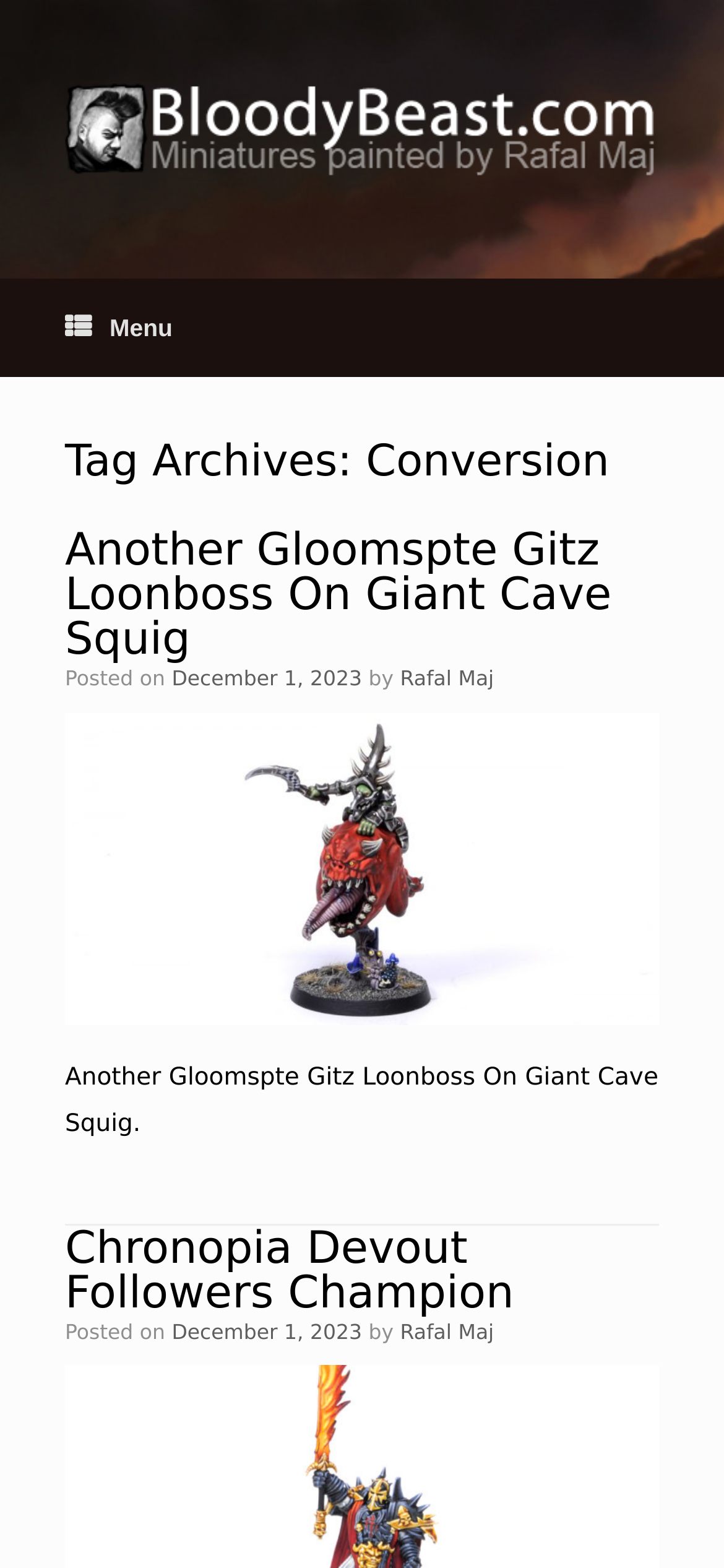Find the bounding box coordinates of the element you need to click on to perform this action: 'Check the author Rafal Maj'. The coordinates should be represented by four float values between 0 and 1, in the format [left, top, right, bottom].

[0.553, 0.425, 0.682, 0.44]